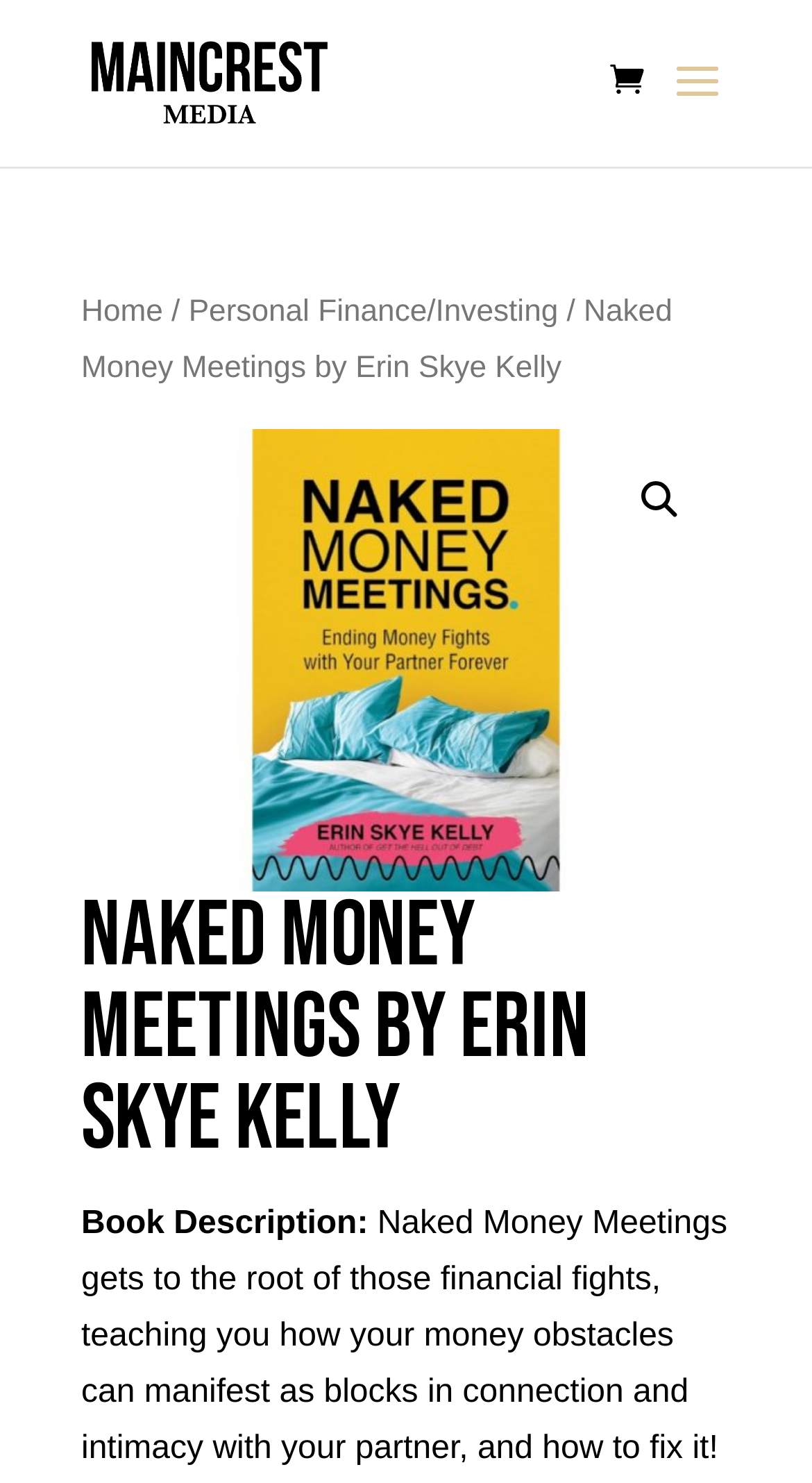Look at the image and write a detailed answer to the question: 
What is the purpose of the book?

The purpose of the book can be inferred from the book description, which states that 'Naked Money Meetings gets to the root of those financial fights, teaching you how your money obstacles can manifest as blocks in connection and intimacy with your partner, and how to fix it!'. This suggests that the book aims to help readers fix financial fights with their partners.